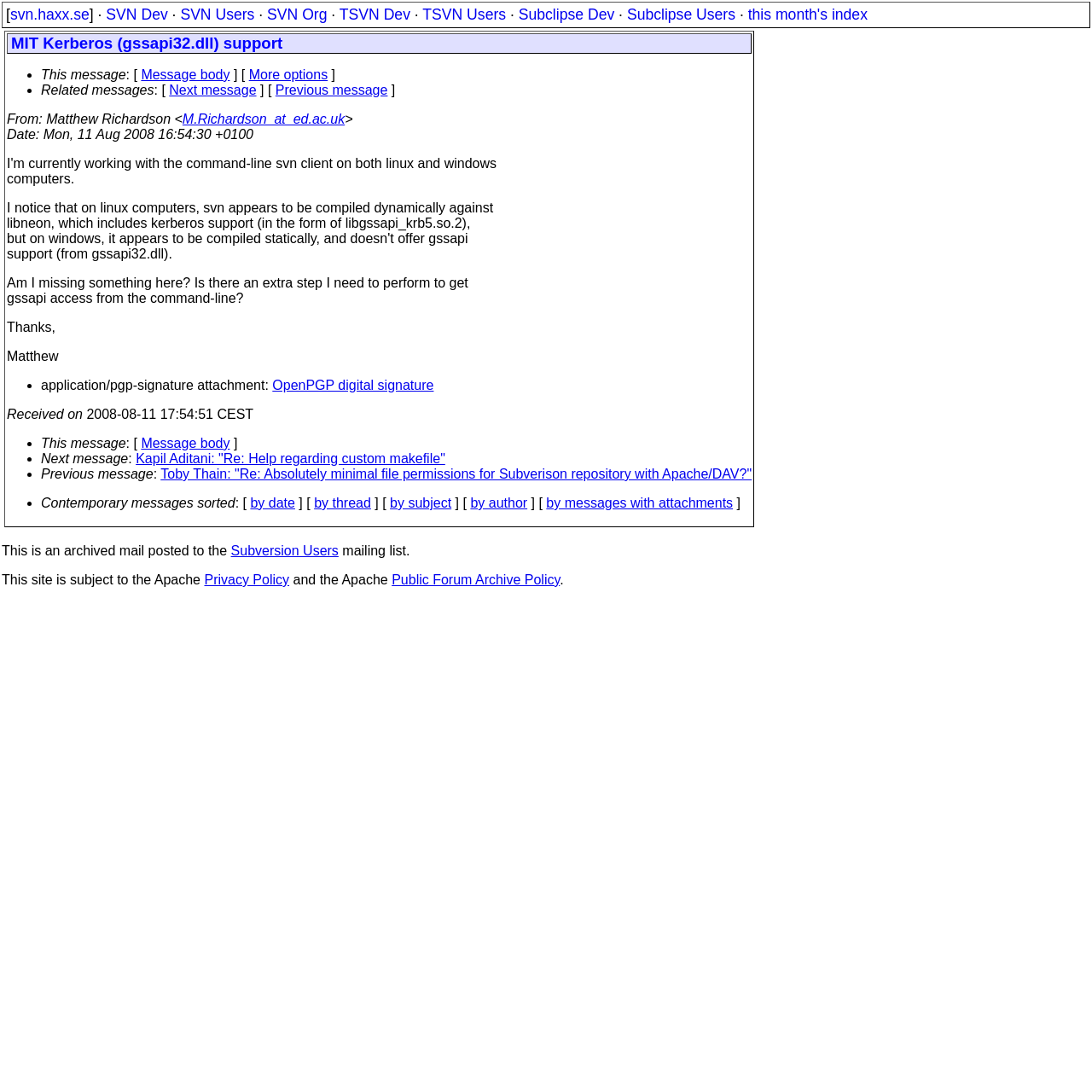Who is the sender of the mail?
Please ensure your answer is as detailed and informative as possible.

The sender of the mail is Matthew Richardson, which is mentioned in the 'From' field of the mail.